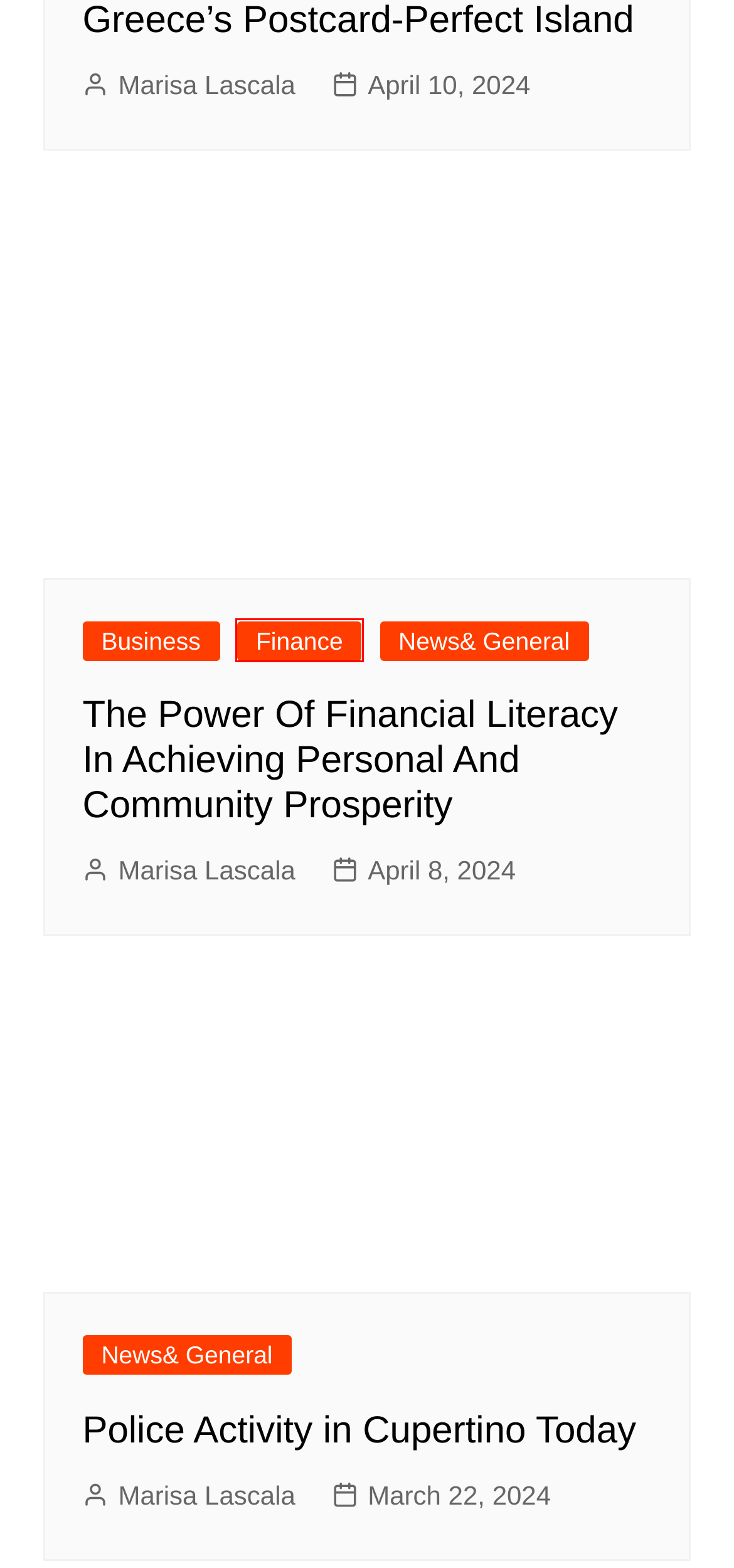You have been given a screenshot of a webpage, where a red bounding box surrounds a UI element. Identify the best matching webpage description for the page that loads after the element in the bounding box is clicked. Options include:
A. Health Archives - Meregate
B. Police Activity in Cupertino Today - Meregate
C. News& General Archives - Meregate
D. Business Archives - Meregate
E. Finance Archives - Meregate
F. Double Dutch Kitchen - Meregate
G. The Power Of Financial Literacy In Achieving Personal And Community Prosperity - Meregate
H. Marisa Lascala, Author at Meregate

E